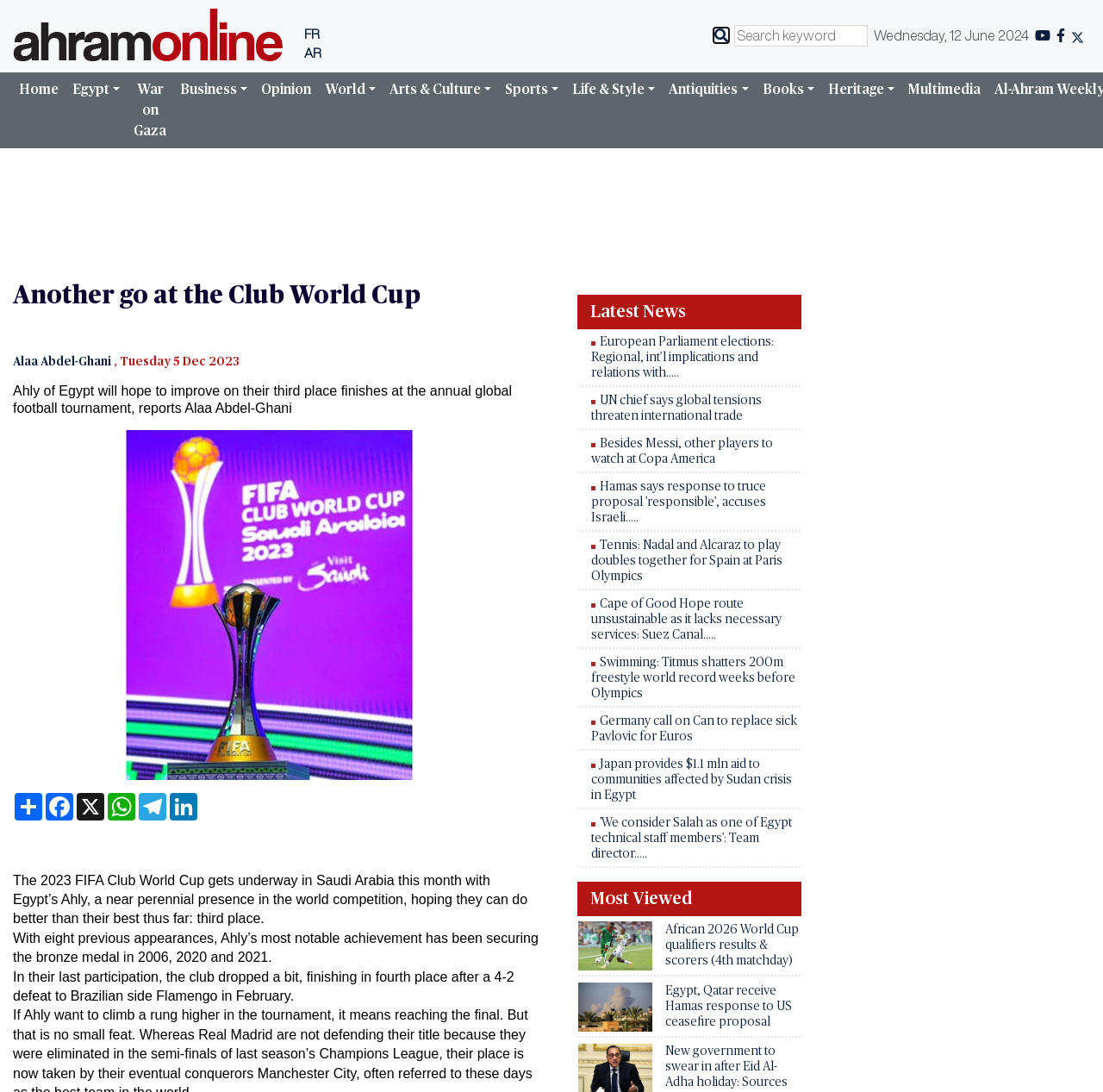Identify the bounding box for the UI element specified in this description: "FR". The coordinates must be four float numbers between 0 and 1, formatted as [left, top, right, bottom].

[0.276, 0.023, 0.291, 0.04]